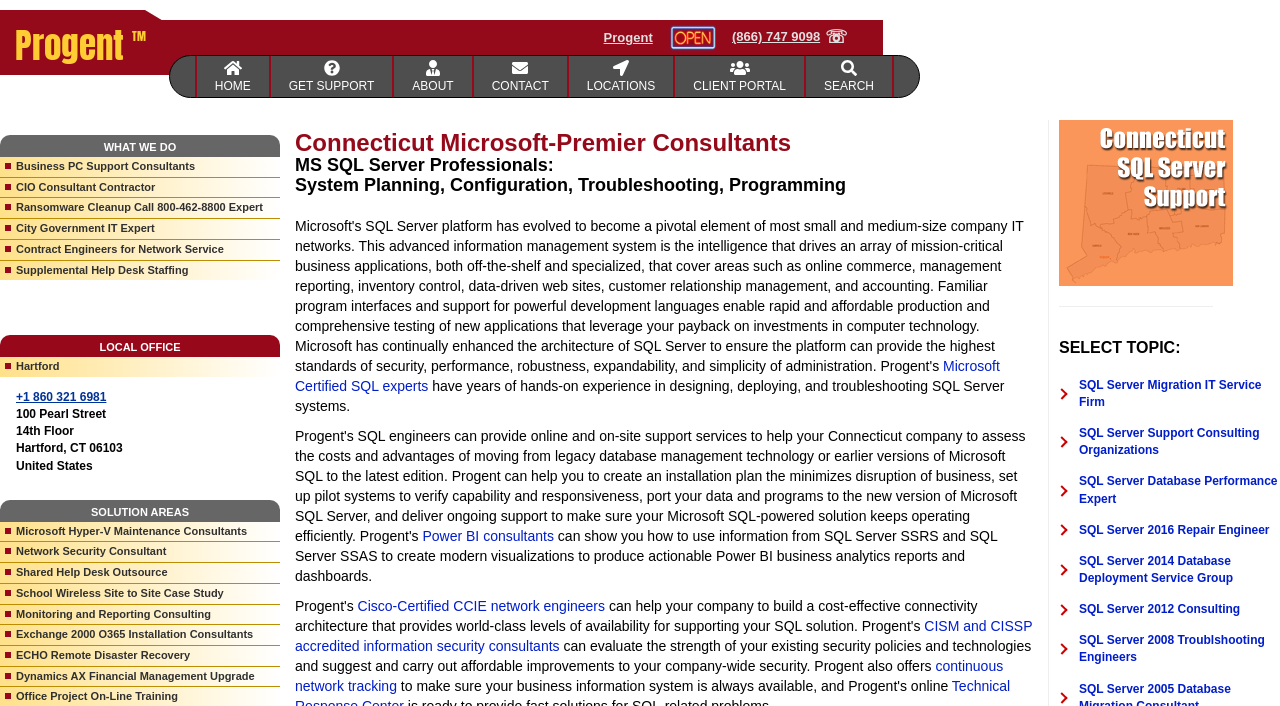Generate a thorough caption that explains the contents of the webpage.

This webpage is about Progent, a consulting firm that provides Microsoft SQL Server and Office 365 SQL Online services to businesses in Connecticut. At the top of the page, there is a logo with the company name "Progent" and a superscript "TM" symbol. Below the logo, there is a phone number and a navigation menu with links to different sections of the website, including "HOME", "GET SUPPORT", "ABOUT", "CONTACT", "LOCATIONS", "CLIENT PORTAL", and "SEARCH".

On the left side of the page, there is a section titled "WHAT WE DO" with links to various services offered by Progent, such as business PC support, CIO consultant contractor, ransomware cleanup, and more. Below this section, there is a "LOCAL OFFICE" section with the address and contact information of Progent's Hartford office.

In the main content area, there are several sections highlighting Progent's expertise in Microsoft SQL Server and related services. One section is titled "Connecticut Microsoft-Premier Consultants" and describes Progent's experience in designing, deploying, and troubleshooting SQL Server systems. Another section mentions Progent's Power BI consultants and their ability to create visualizations and reports using SQL Server data. There is also a section about Progent's Cisco-certified network engineers and CISM and CISSP accredited information security consultants.

On the right side of the page, there is an image and a horizontal separator line. Below the separator, there is a section titled "SELECT TOPIC:" with a dropdown menu or search bar, allowing users to select a specific topic or search for information on the website.

Overall, the webpage is well-organized and easy to navigate, with clear headings and concise descriptions of Progent's services and expertise.